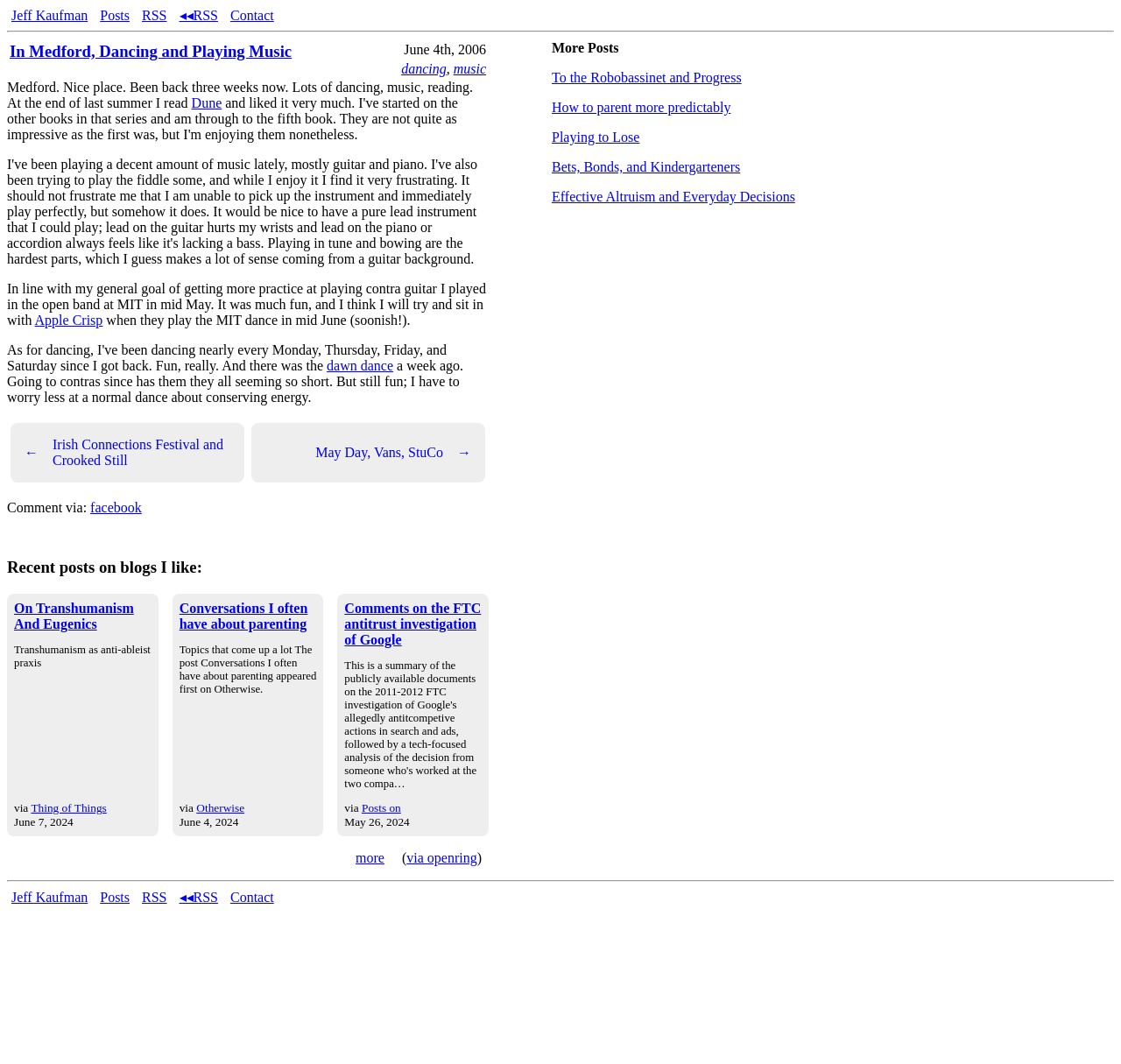Could you determine the bounding box coordinates of the clickable element to complete the instruction: "Go to the contact page"? Provide the coordinates as four float numbers between 0 and 1, i.e., [left, top, right, bottom].

[0.205, 0.007, 0.244, 0.021]